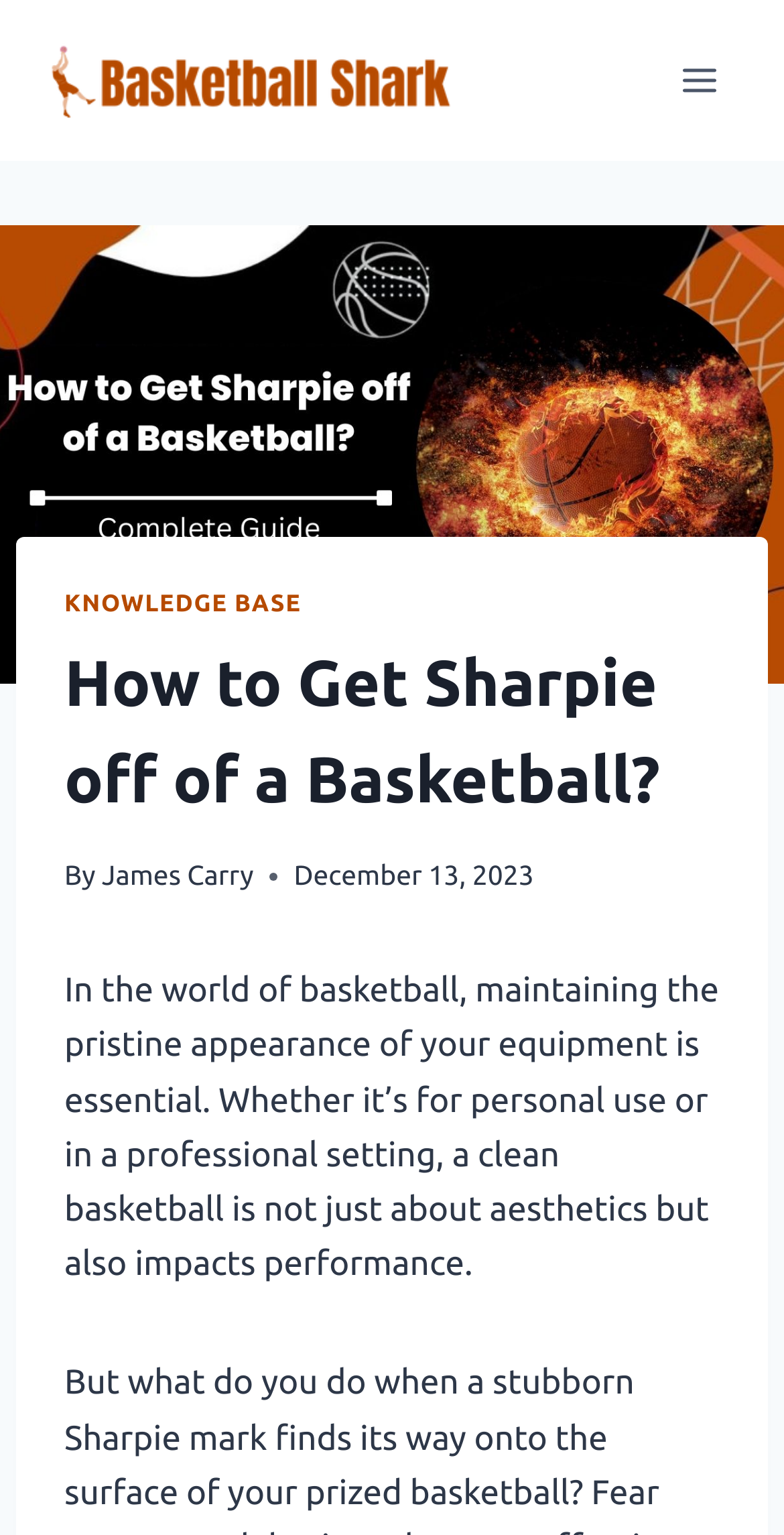Determine the bounding box for the UI element as described: "Toggle Menu". The coordinates should be represented as four float numbers between 0 and 1, formatted as [left, top, right, bottom].

[0.844, 0.032, 0.938, 0.073]